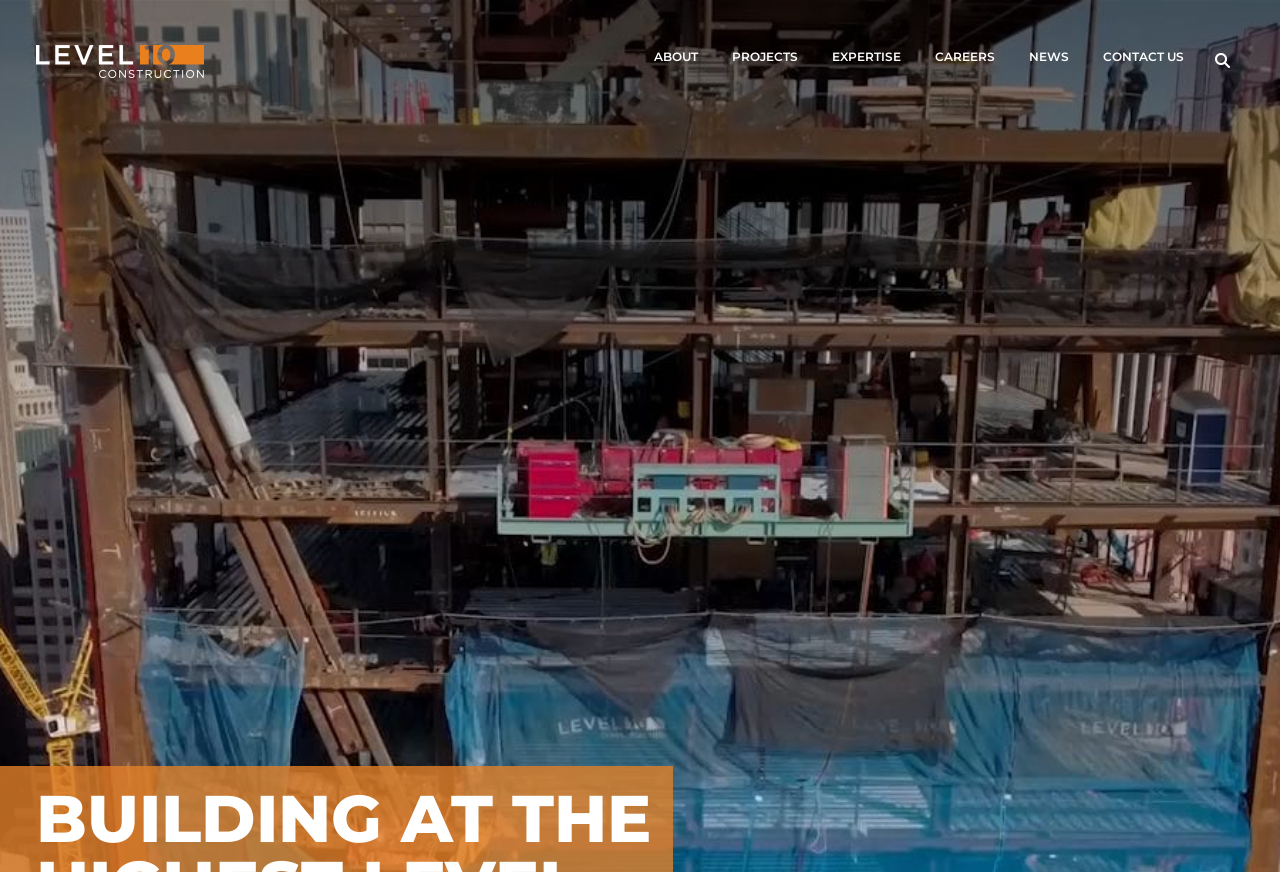Show the bounding box coordinates for the HTML element as described: "Contact Us".

[0.862, 0.056, 0.925, 0.073]